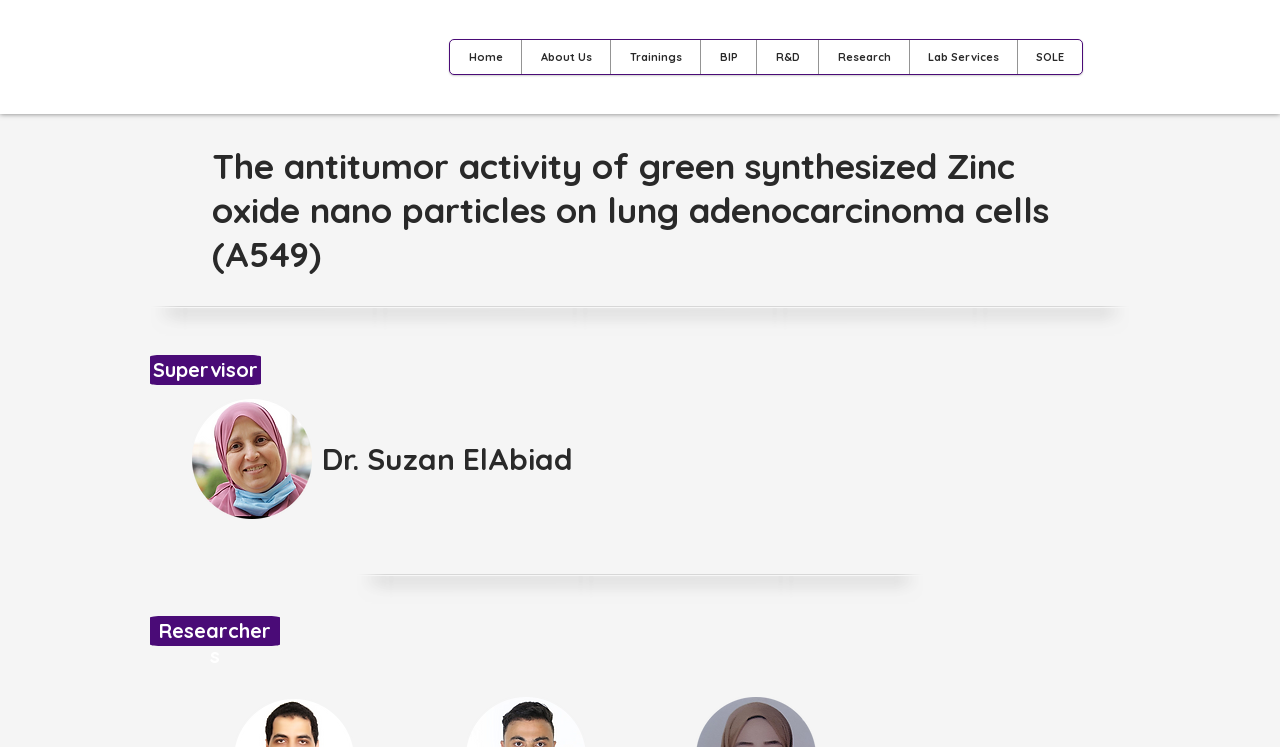Identify the bounding box coordinates of the HTML element based on this description: "Log In".

[0.862, 0.052, 0.942, 0.101]